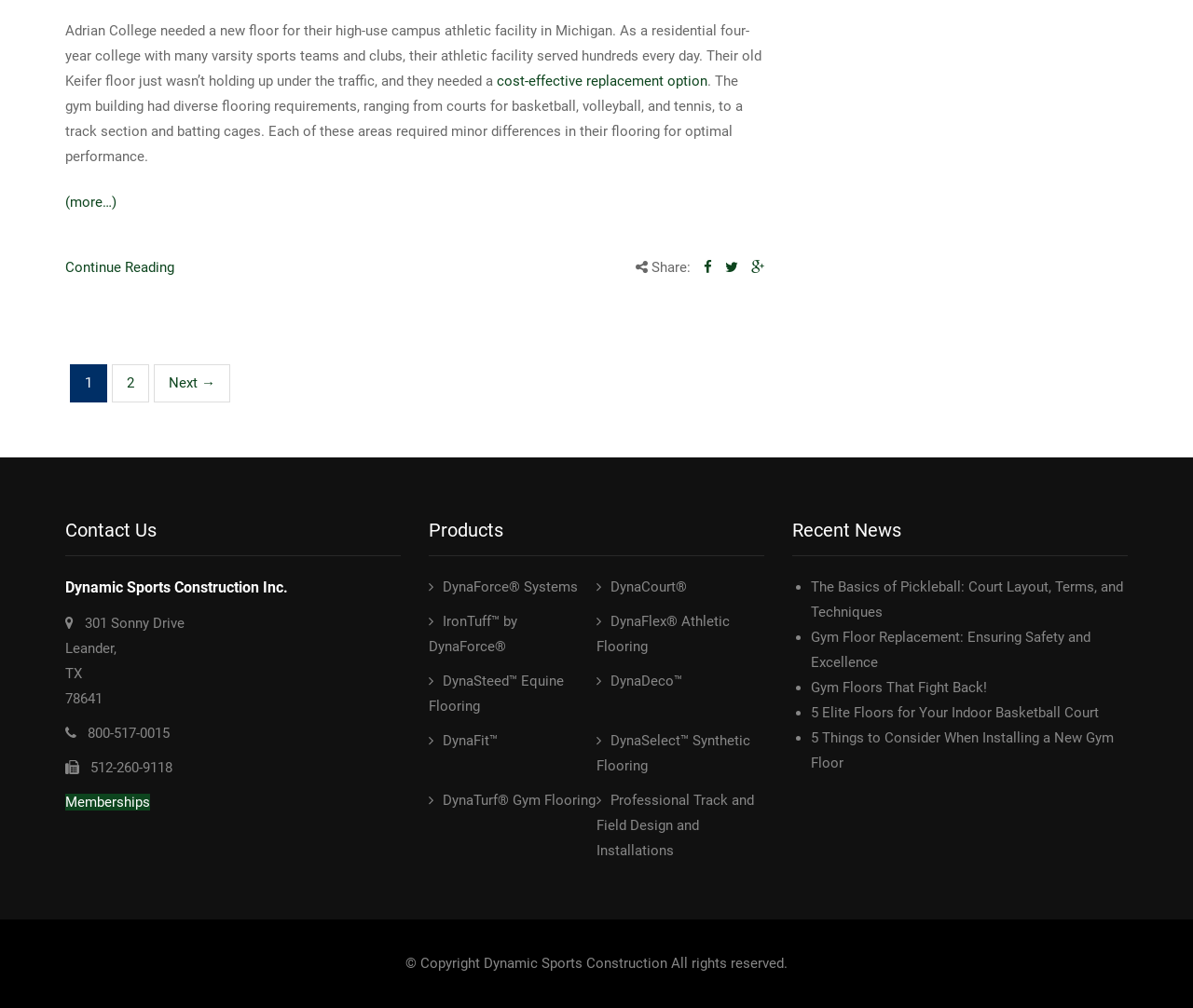Respond to the question with just a single word or phrase: 
How many social media links are there?

3